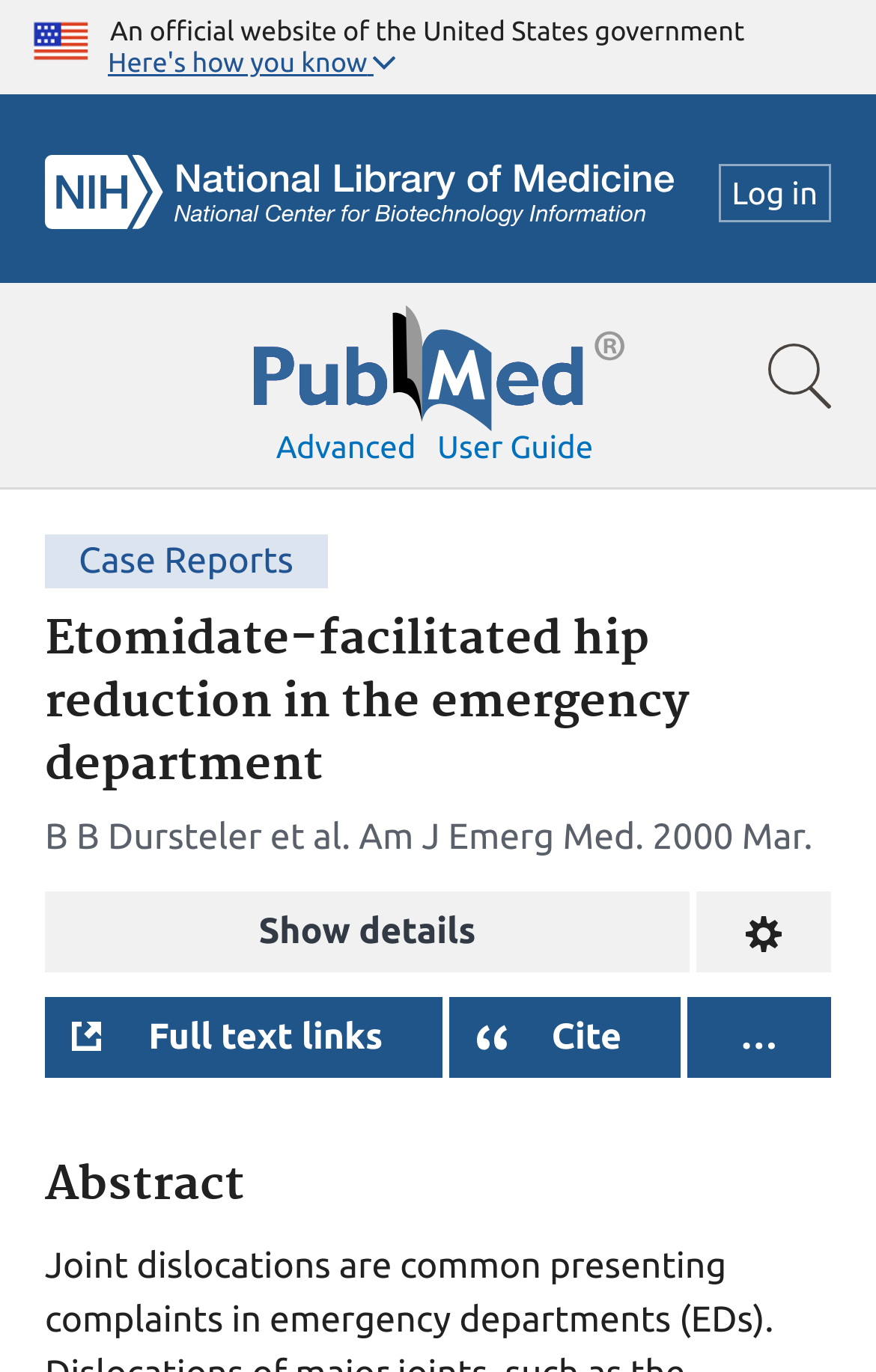Who are the authors of the article?
Use the image to give a comprehensive and detailed response to the question.

I obtained this answer by looking at the author information section, where it lists the authors as 'B B Dursteler et al.'.